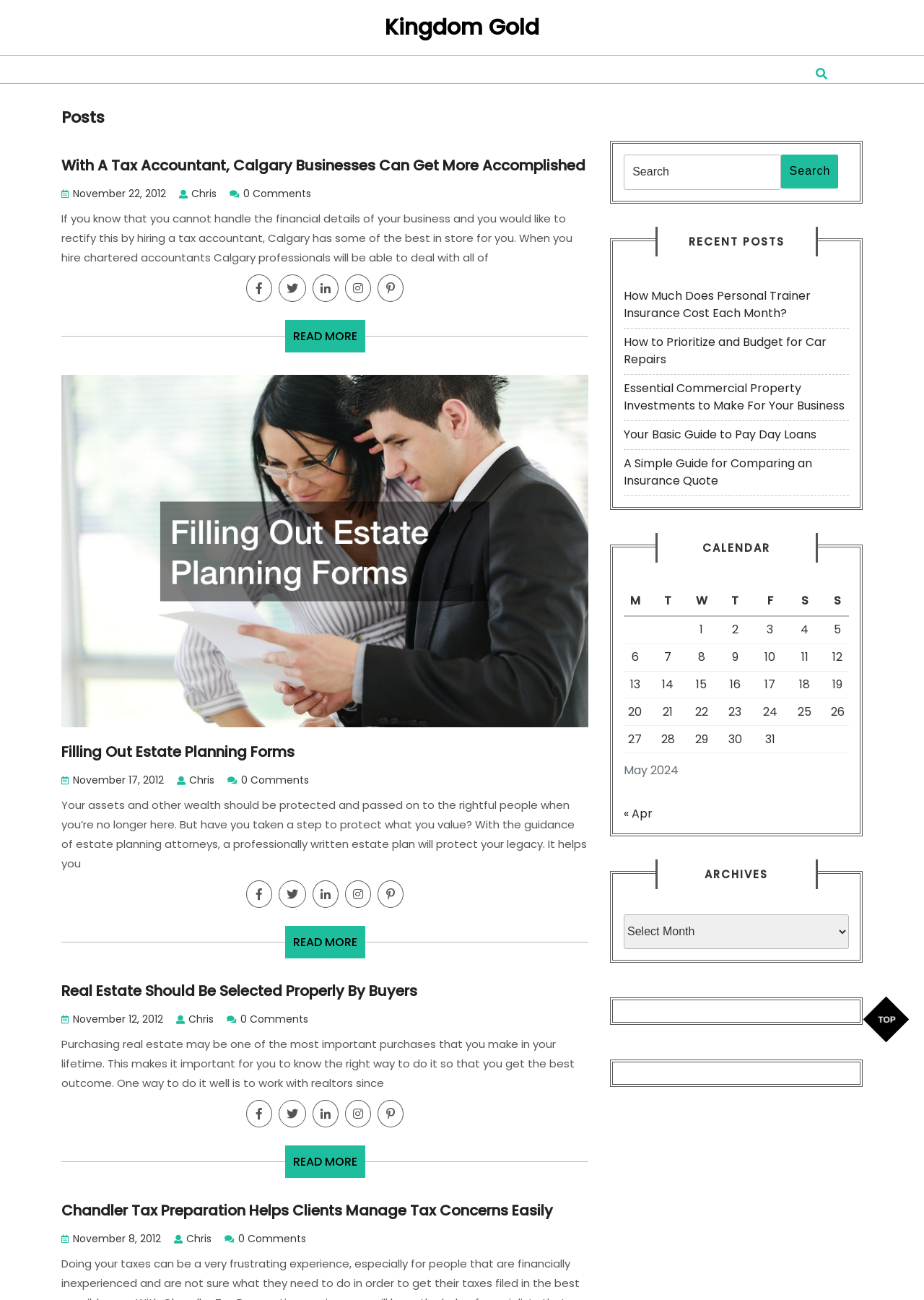Given the element description parent_node: Search for: name="s" placeholder="Search", predict the bounding box coordinates for the UI element in the webpage screenshot. The format should be (top-left x, top-left y, bottom-right x, bottom-right y), and the values should be between 0 and 1.

[0.675, 0.119, 0.846, 0.146]